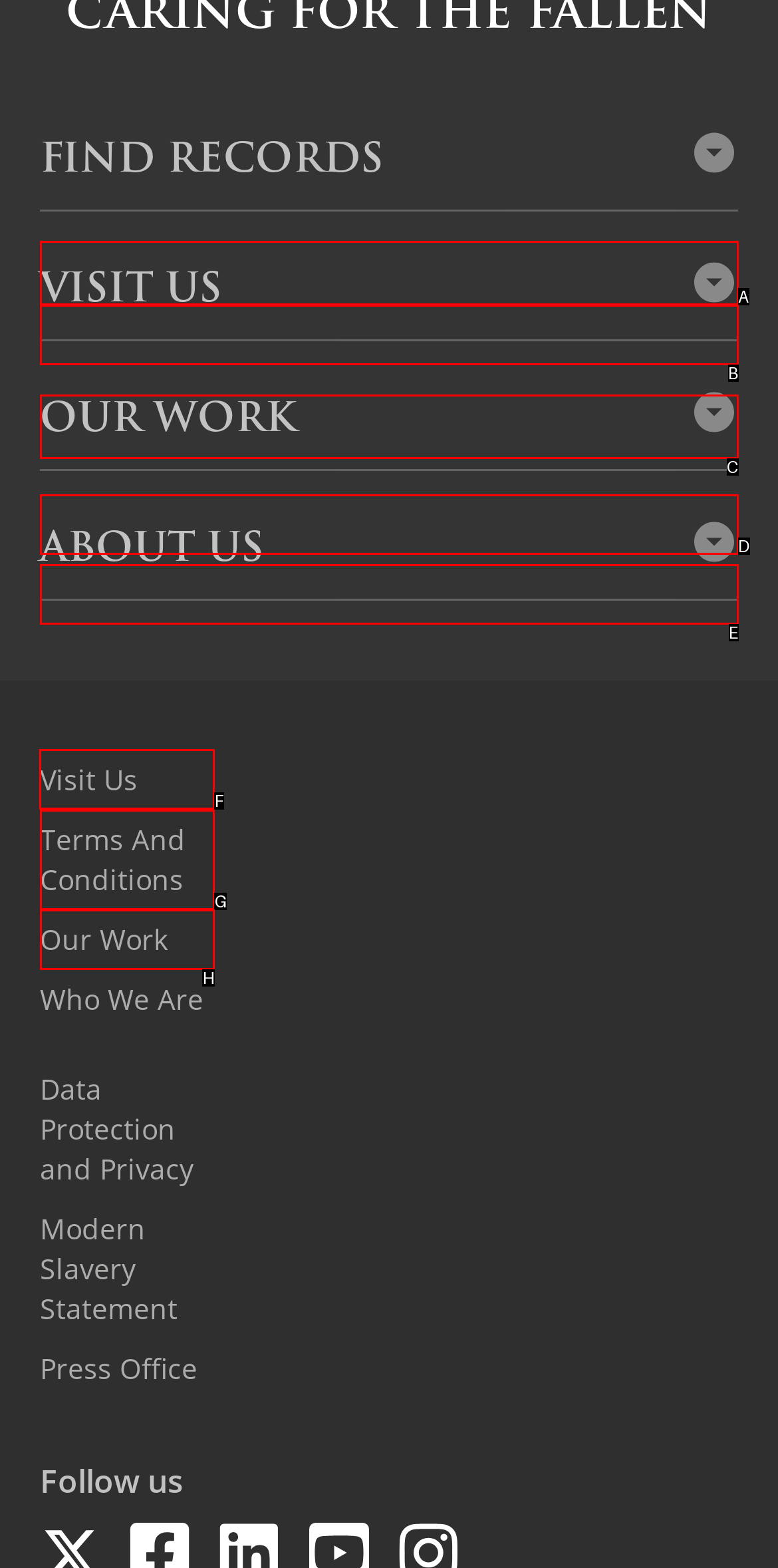Find the HTML element to click in order to complete this task: Visit us
Answer with the letter of the correct option.

F